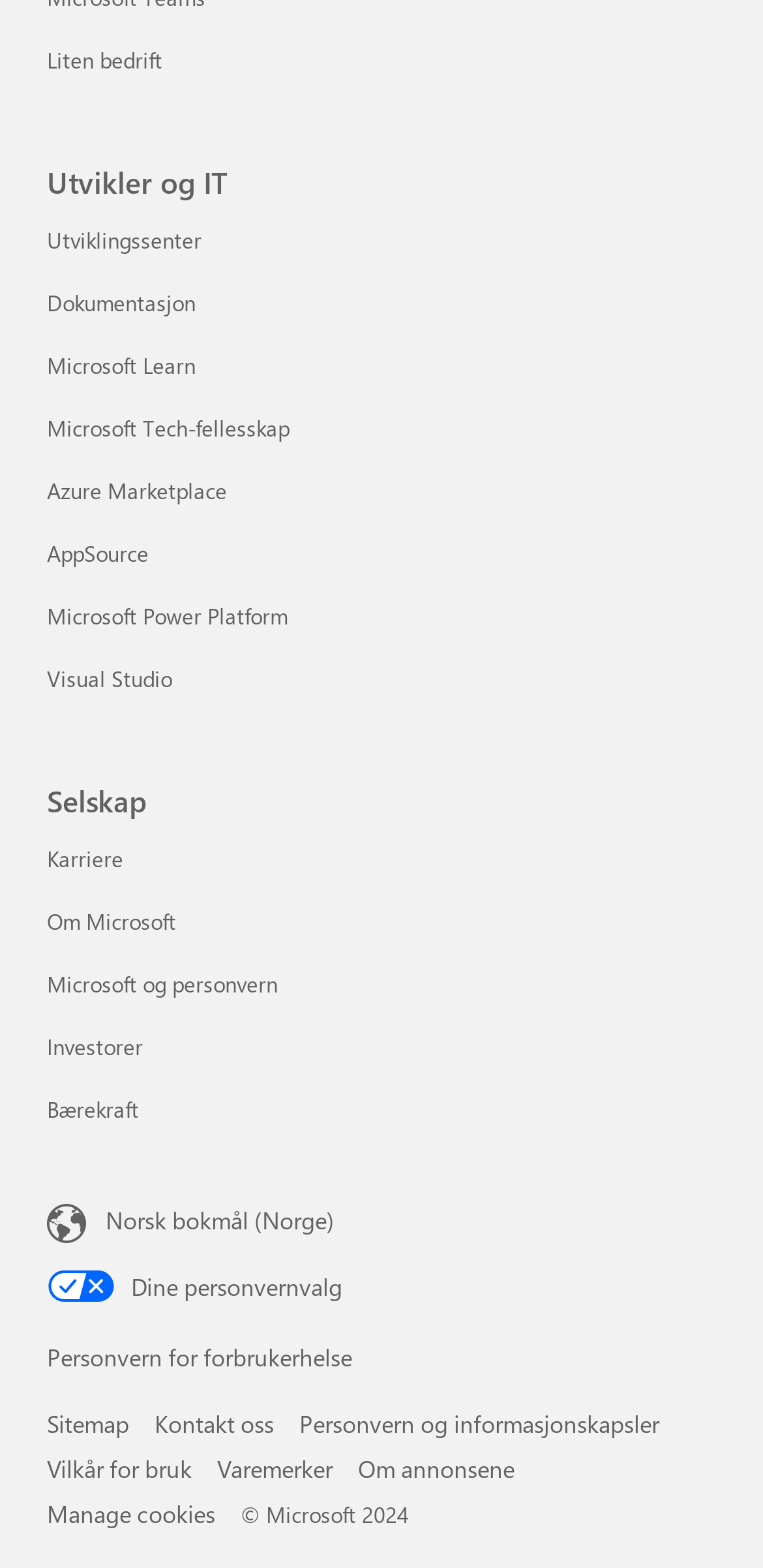Please give a concise answer to this question using a single word or phrase: 
How many links are under 'Utvikler og IT'?

7